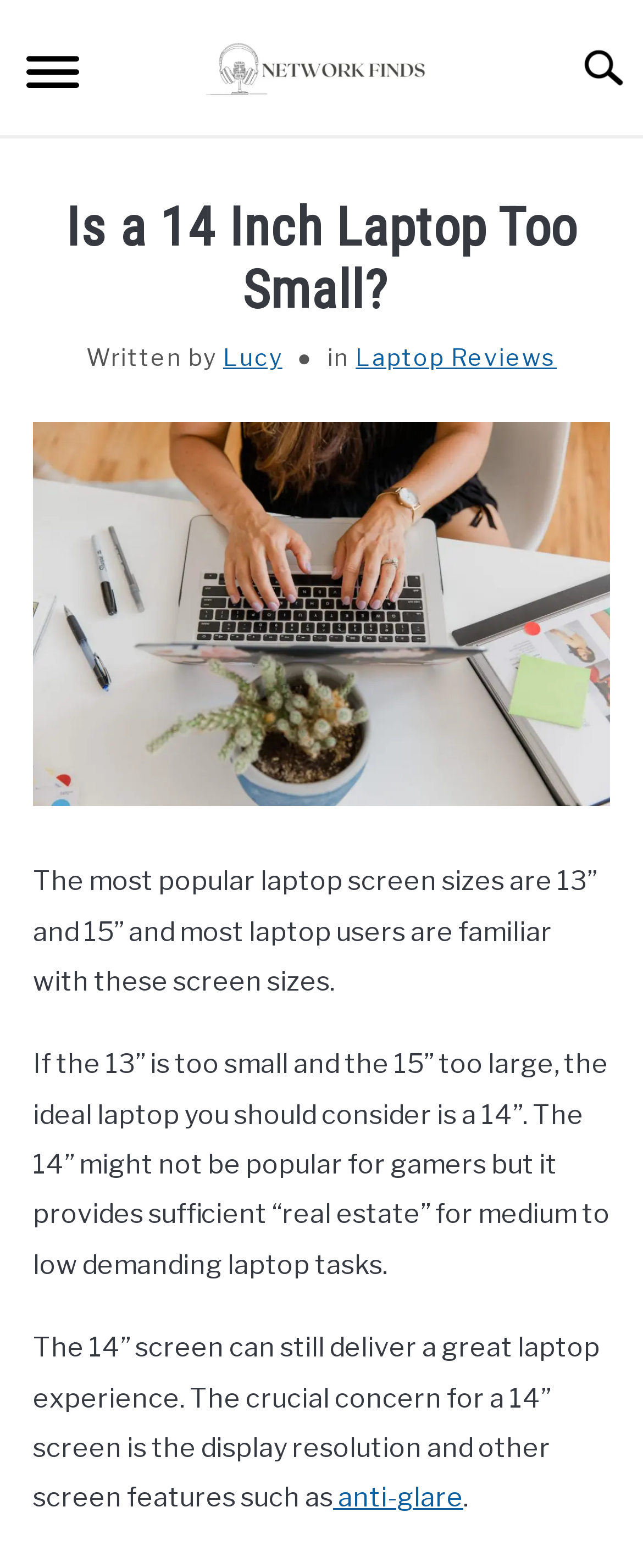Please mark the bounding box coordinates of the area that should be clicked to carry out the instruction: "Click the 'Menu' button".

[0.0, 0.019, 0.164, 0.079]